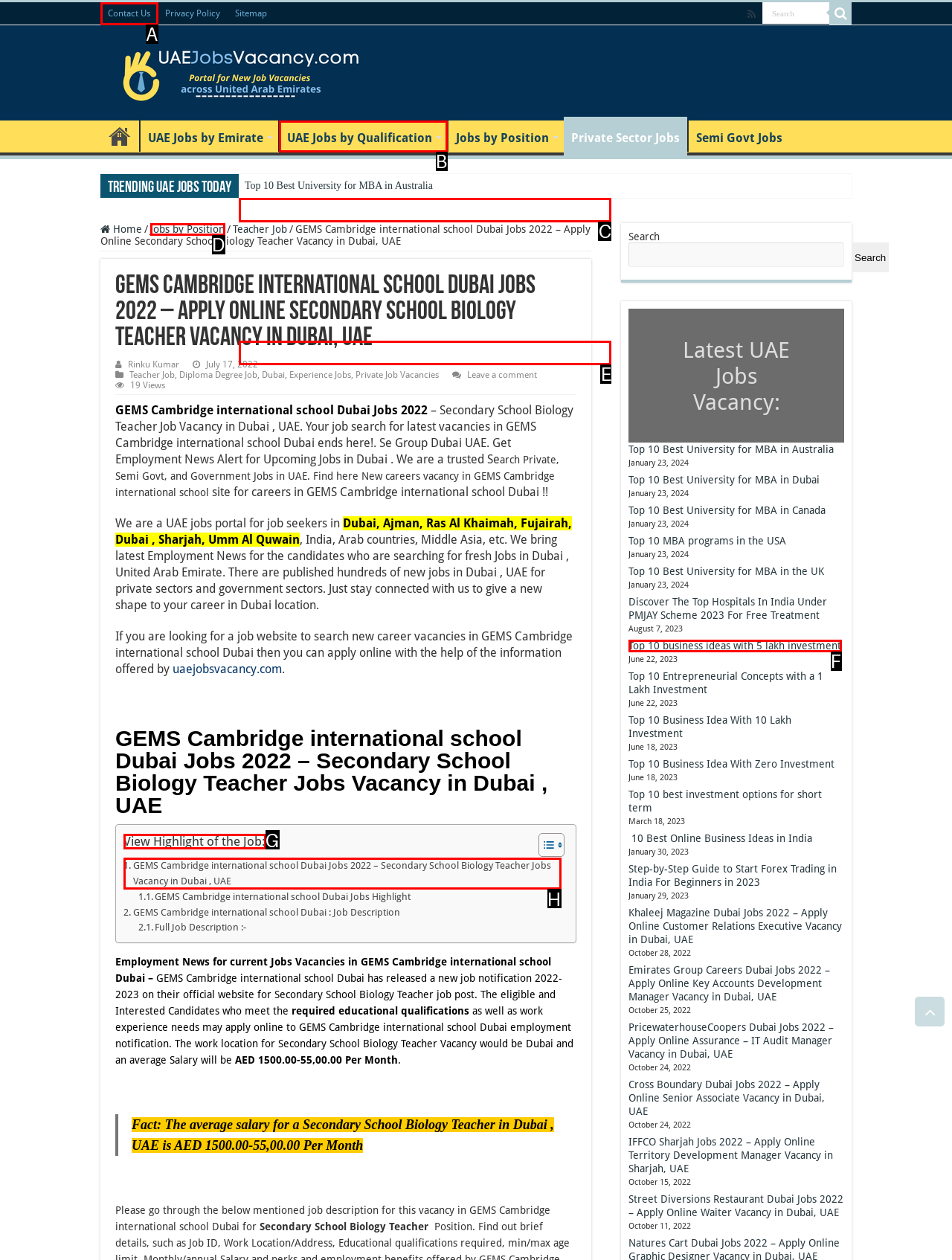Tell me the correct option to click for this task: View job highlight
Write down the option's letter from the given choices.

G